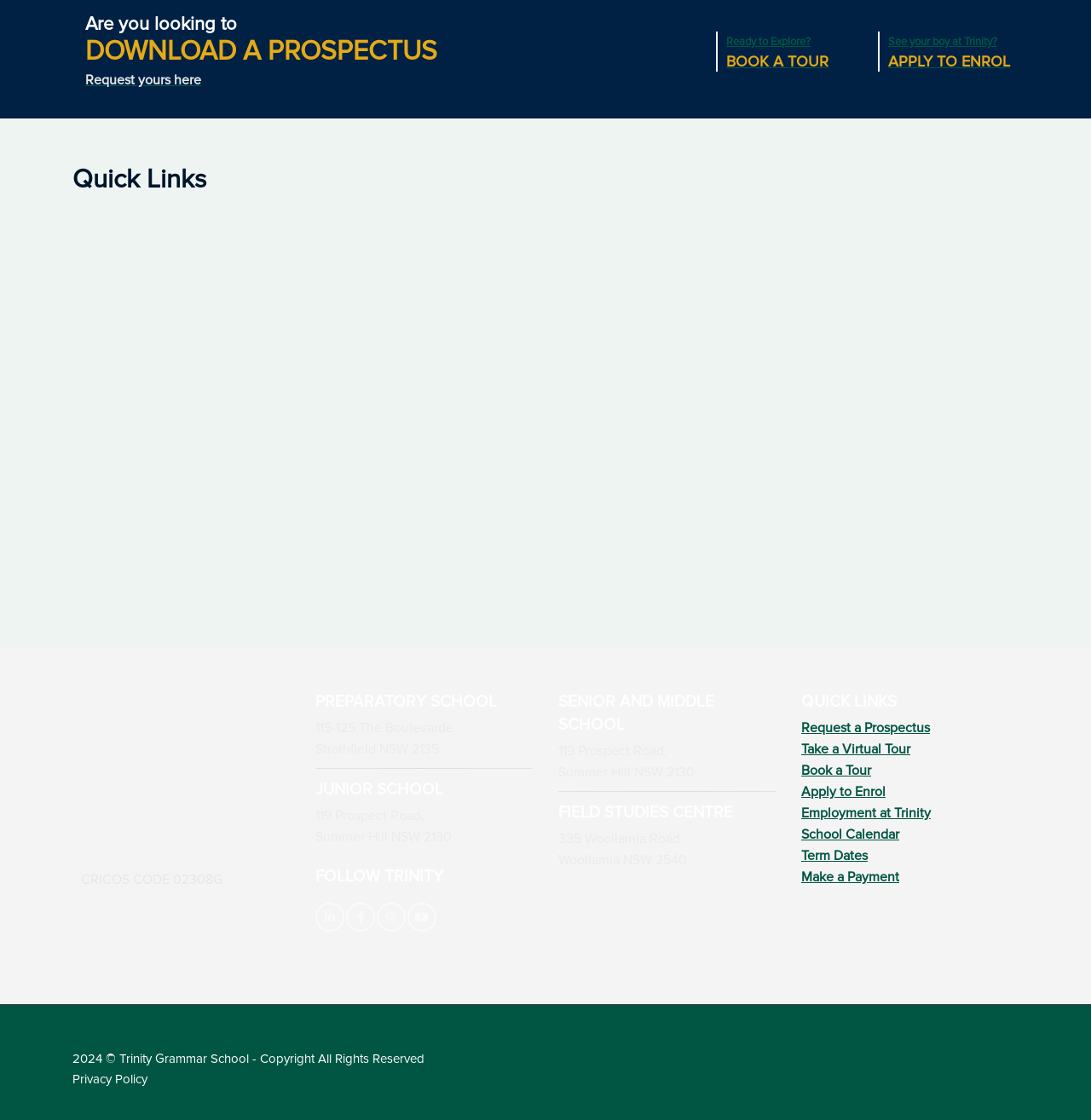Pinpoint the bounding box coordinates of the element you need to click to execute the following instruction: "Book a tour". The bounding box should be represented by four float numbers between 0 and 1, in the format [left, top, right, bottom].

[0.666, 0.032, 0.781, 0.064]